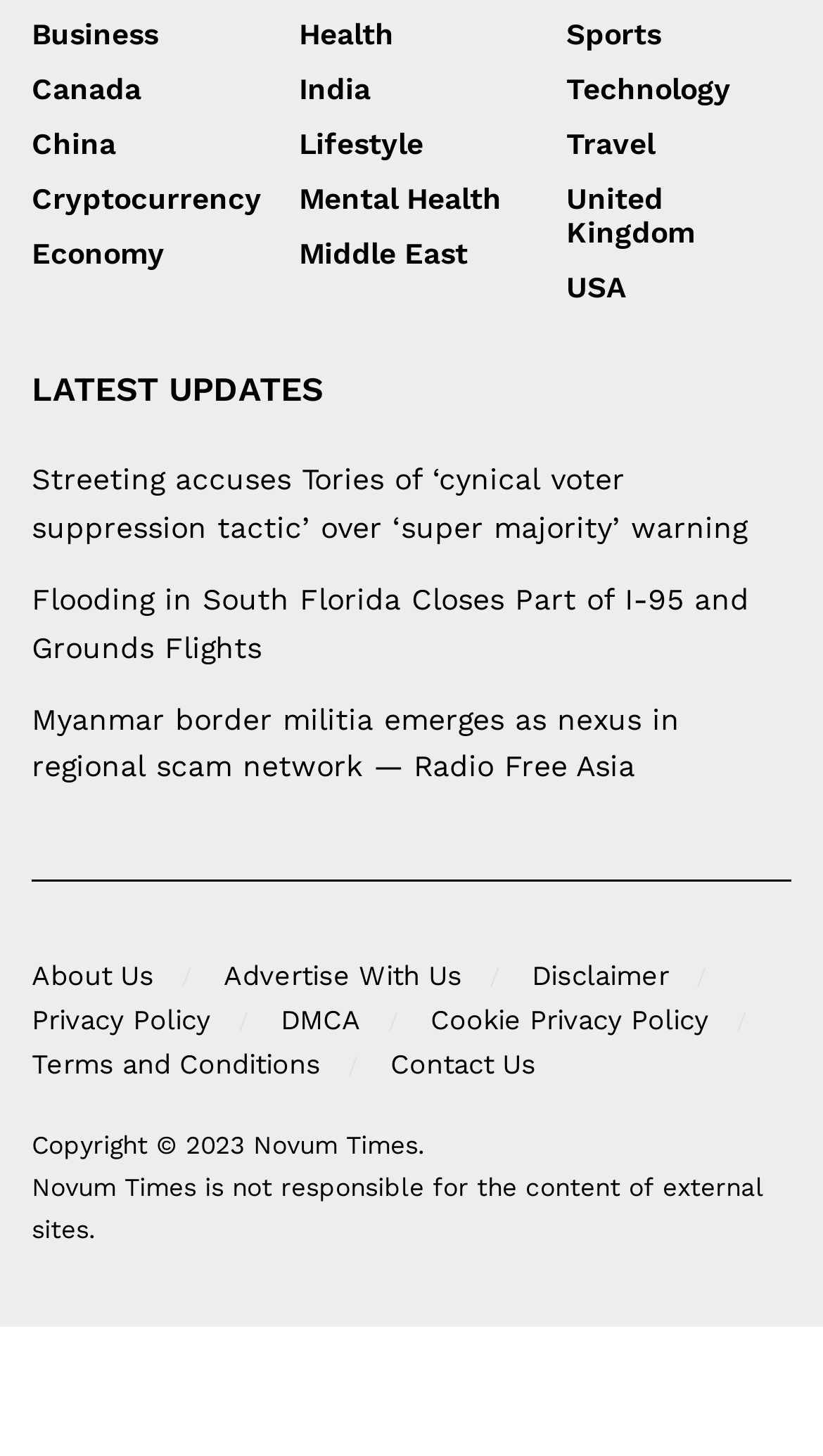Locate the bounding box coordinates of the element that needs to be clicked to carry out the instruction: "Click on Business". The coordinates should be given as four float numbers ranging from 0 to 1, i.e., [left, top, right, bottom].

[0.038, 0.012, 0.192, 0.035]